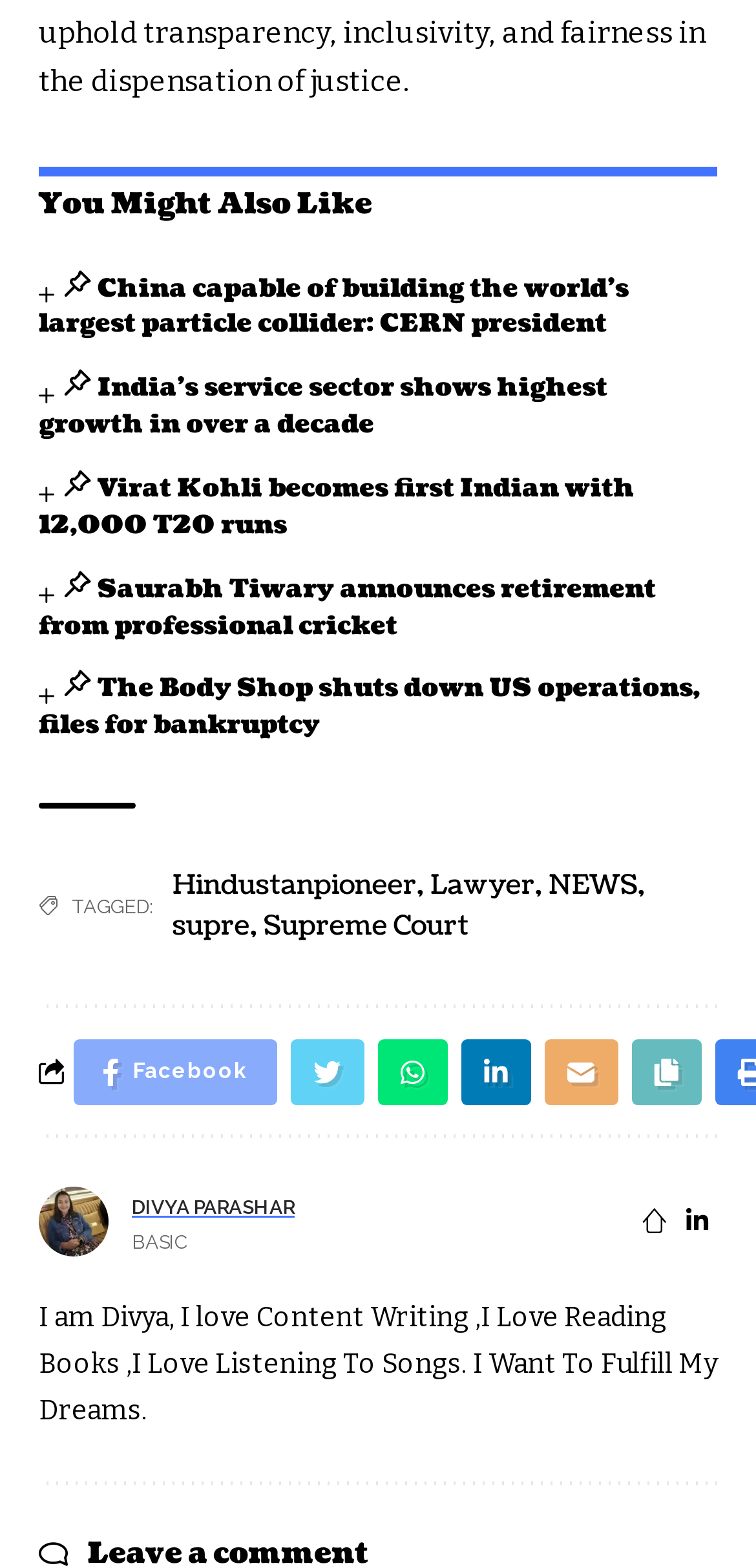What are the tags associated with the article?
Please provide a single word or phrase answer based on the image.

Hindustanpioneer, Lawyer, NEWS, Supreme Court